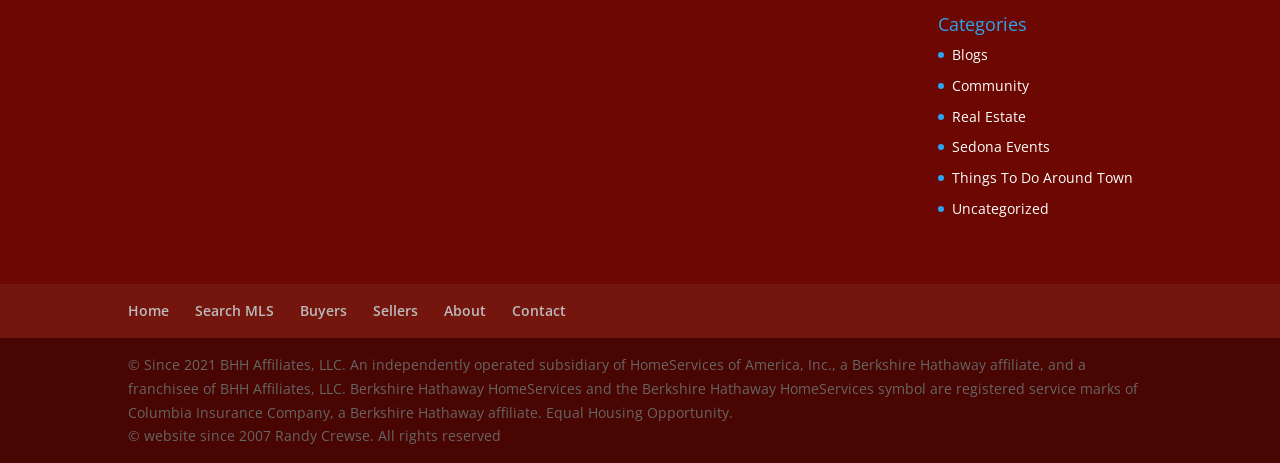What is the purpose of the 'Search MLS' link?
With the help of the image, please provide a detailed response to the question.

I inferred the purpose of the 'Search MLS' link by its name and its position among other links related to real estate, such as 'Buyers' and 'Sellers', suggesting that it is a tool for searching property listings.